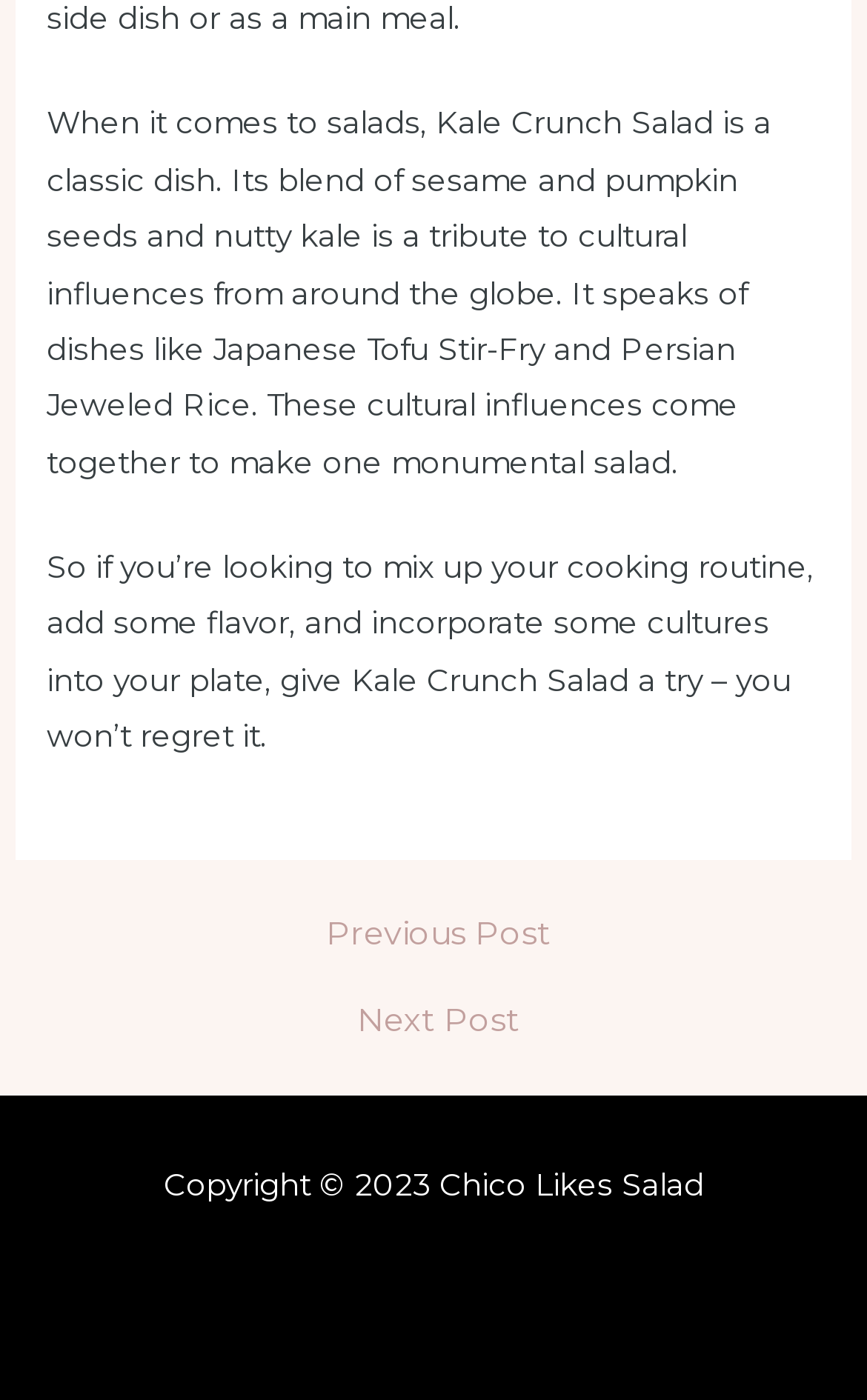What is the cultural influence of the Kale Crunch Salad?
Ensure your answer is thorough and detailed.

The webpage mentions that the Kale Crunch Salad speaks of dishes like Japanese Tofu Stir-Fry and Persian Jeweled Rice, which suggests that the cultural influence of the salad is from Japan and Persia.